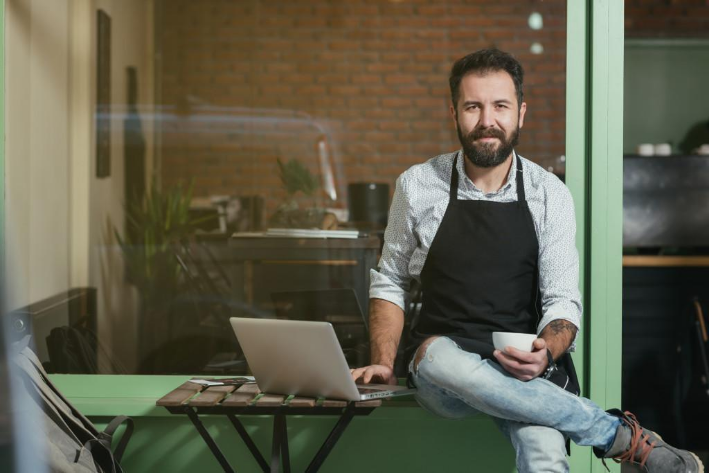Answer the question using only a single word or phrase: 
What is the owner doing with the laptop?

Managing the business